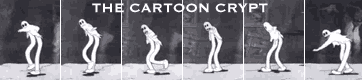Give a thorough caption for the picture.

The image features a sequence of animated frames showcasing an intriguing character with a slender, elongated figure in motion, as part of a vintage animation style synonymous with Fleischer Studios. This whimsical depiction is presented in a black-and-white color scheme, emphasizing the classic aesthetic of early 20th-century cartoons. Above the animation frames, the title "THE CARTOON CRYPT" is displayed prominently, indicating that this is part of an exploration into notable animated works, specifically focusing on the 1935 cartoon "Dancing on the Moon." This playful animation utilizes clever movements to engage viewers, highlighting the innovative techniques of the era, such as the Rotograph, which aimed to create the illusion of three-dimensionality in a two-dimensional medium. The image invites nostalgia and curiosity about the history of animation and its pioneering creators.